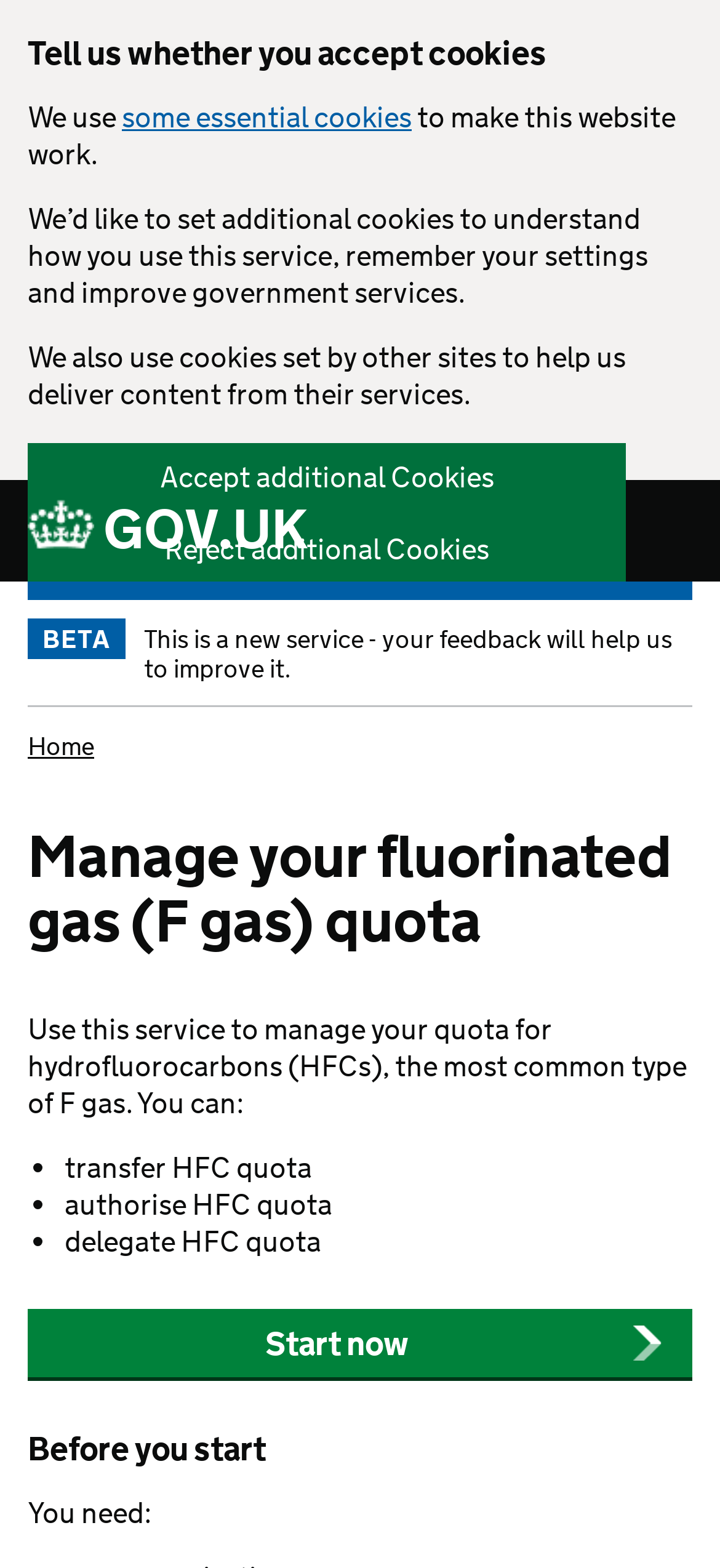Based on the image, provide a detailed and complete answer to the question: 
What is the current status of this service?

The webpage displays a 'BETA' label, indicating that this service is currently in its beta phase. This is also confirmed by the text 'This is a new service - your feedback will help us to improve it.'.